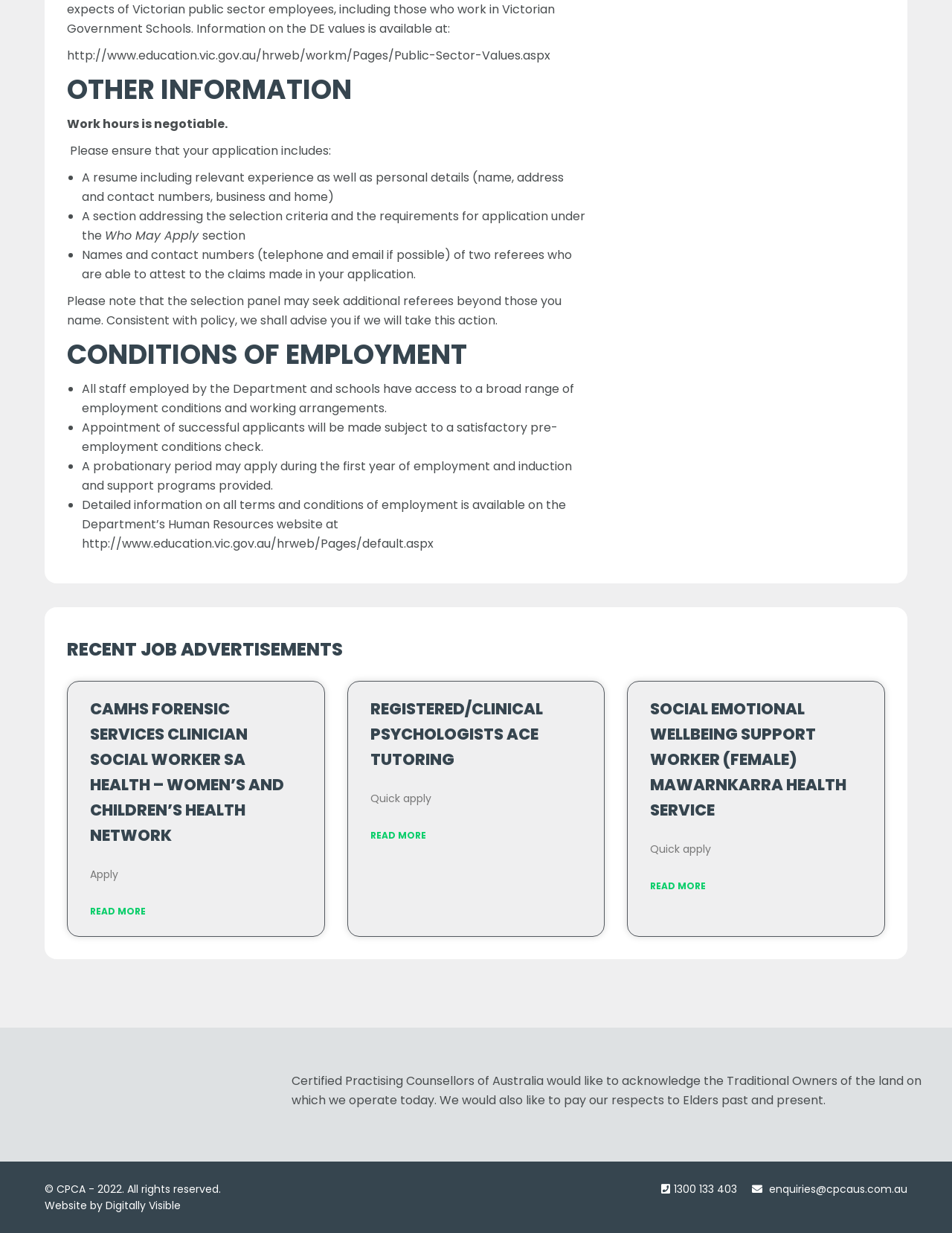Respond to the question below with a single word or phrase:
What are the selection criteria for application?

Resume, section addressing selection criteria